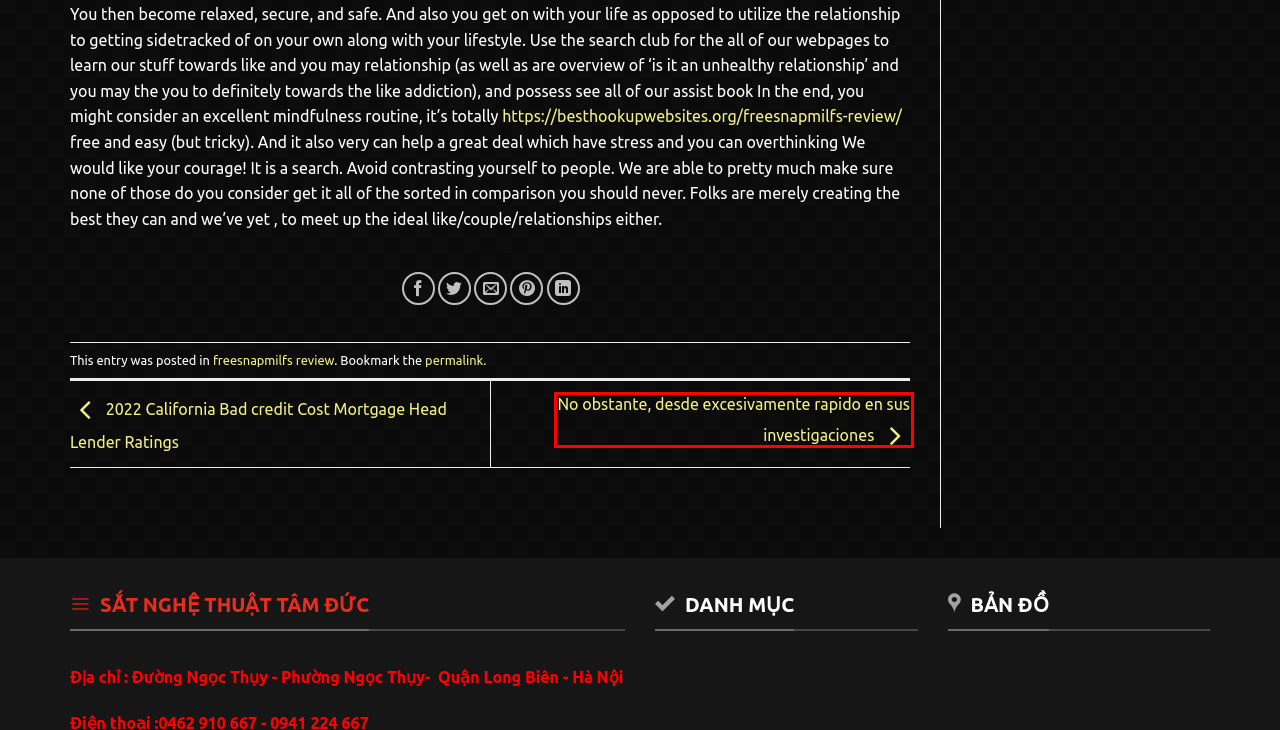You are provided with a screenshot of a webpage containing a red rectangle bounding box. Identify the webpage description that best matches the new webpage after the element in the bounding box is clicked. Here are the potential descriptions:
A. No obstante, desde excesivamente rapido en sus investigaciones
B. FreeSnapMilfs Review - Update June 2024, Legit or Scam | Best Hookup Websites Reviews
C. Giới thiệu sắt nghệ thuật Tâm Đức-Thế Giới Sắt Nghệ Thuật
D. 2022 California Bad credit Cost Mortgage Head Lender Ratings
E. Sắt nghệ thuật Tâm Đức - Thế giới sắt nghệ thuật
F. Sản phẩm
G. Cửa Sổ
H. Tin tức

A